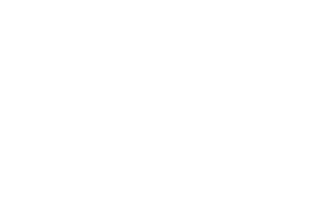What is the page comparing? Using the information from the screenshot, answer with a single word or phrase.

Business line of credit and business loan